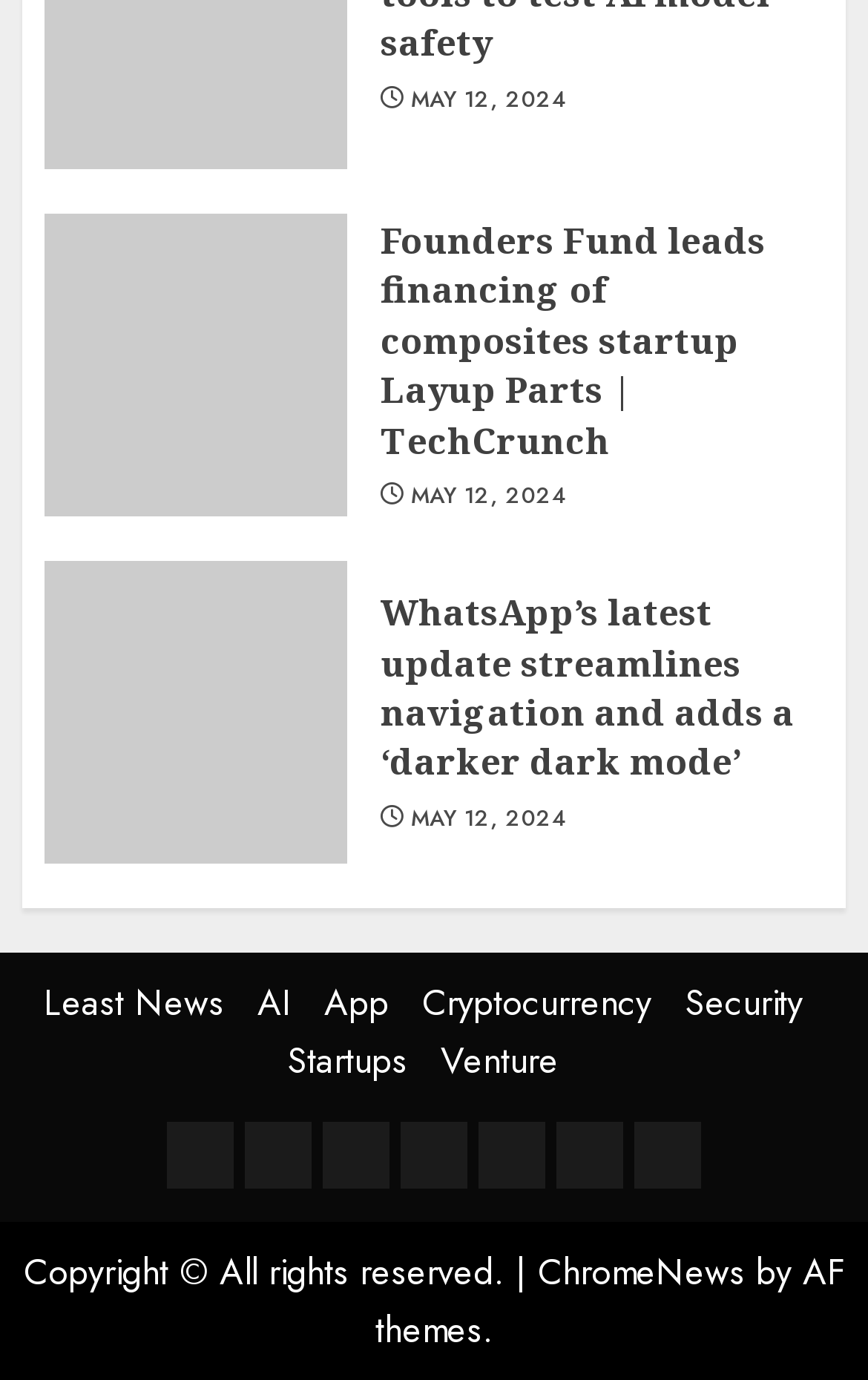Locate the bounding box coordinates of the clickable part needed for the task: "Check the 'MAY 12, 2024' news".

[0.473, 0.061, 0.652, 0.083]